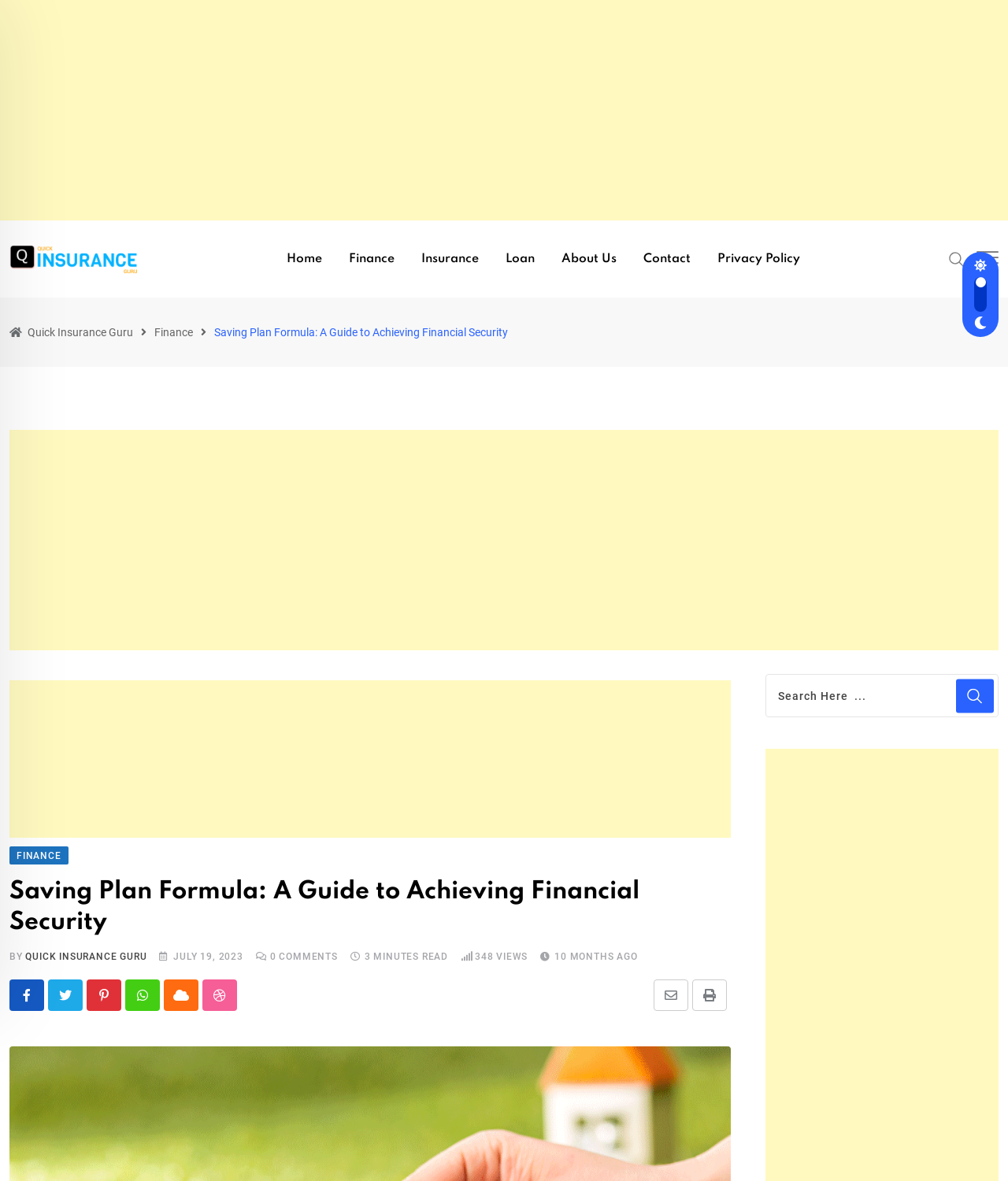What is the author of this article?
Can you offer a detailed and complete answer to this question?

The author of this article is mentioned as 'QUICK INSURANCE GURU' in the section below the title, which provides information about the article's author, date, and views.